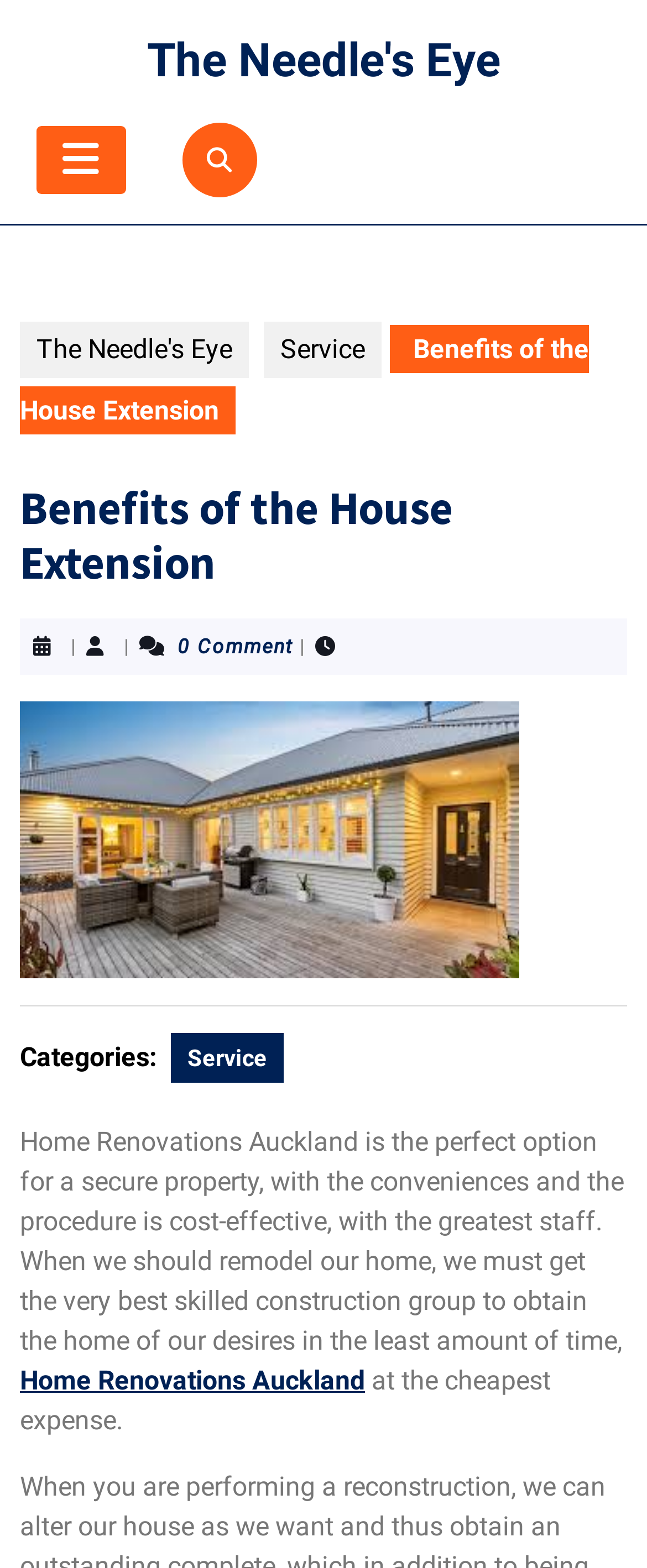What is the topic of the webpage?
Using the image as a reference, give a one-word or short phrase answer.

House Extension